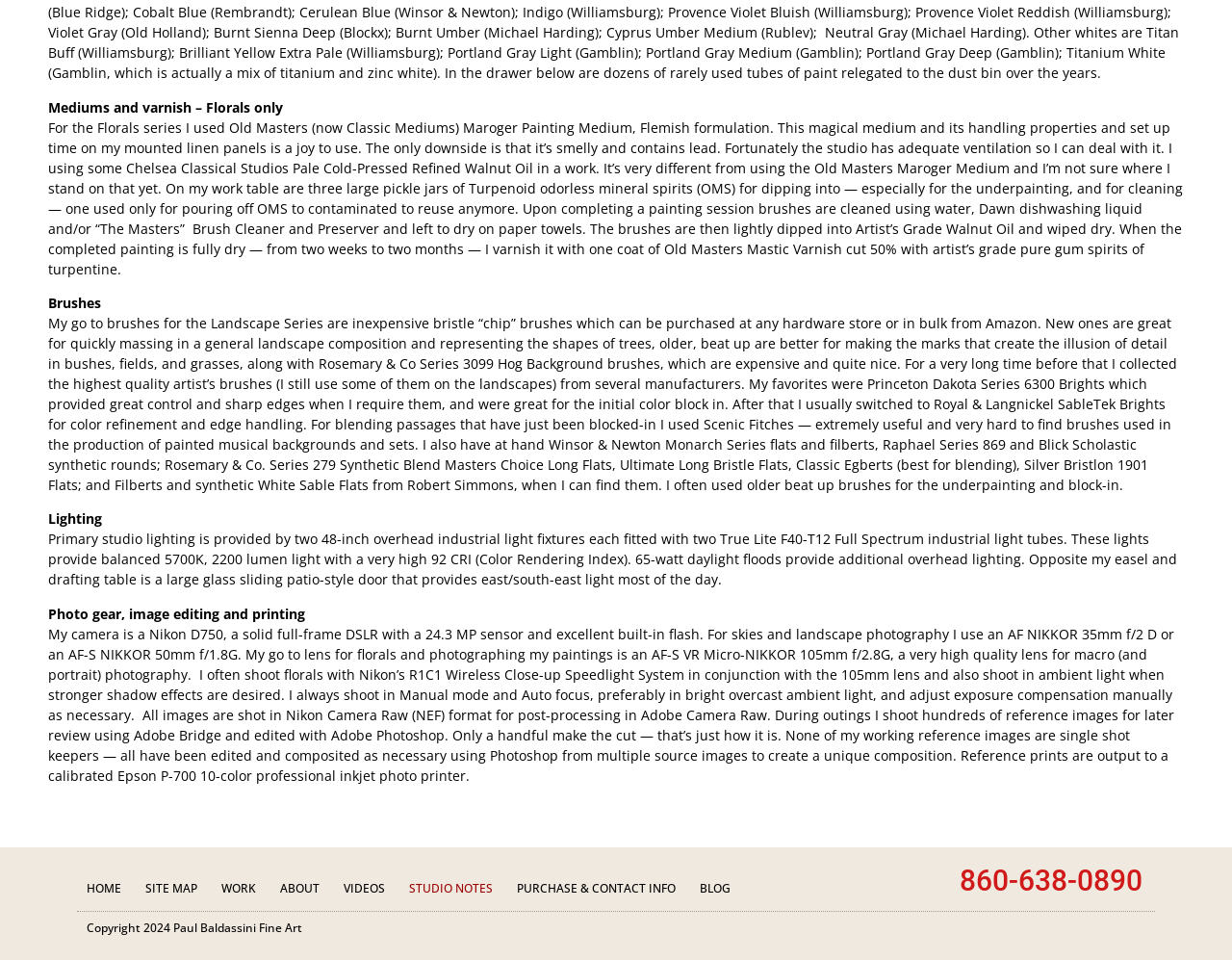Please locate the bounding box coordinates of the element that needs to be clicked to achieve the following instruction: "Click SITE MAP". The coordinates should be four float numbers between 0 and 1, i.e., [left, top, right, bottom].

[0.118, 0.903, 0.16, 0.949]